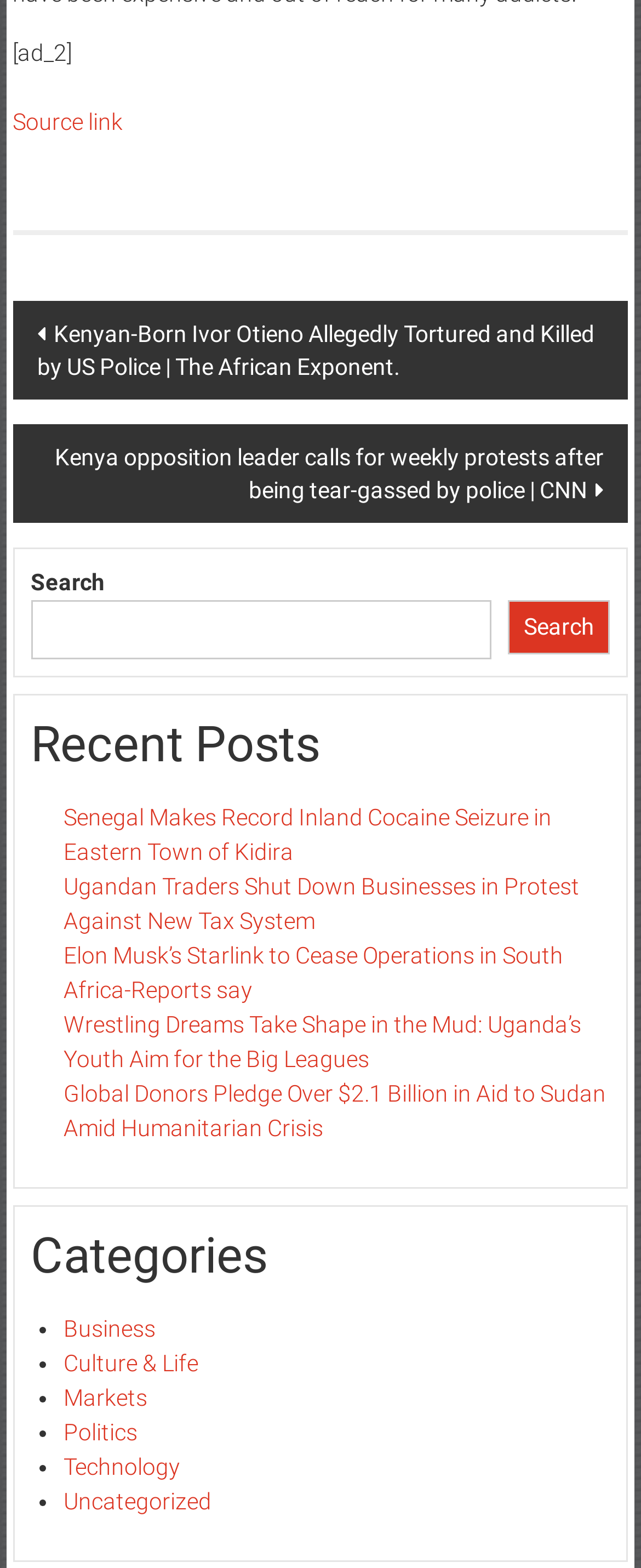How many complementary sections are there on the webpage?
Answer the question based on the image using a single word or a brief phrase.

3